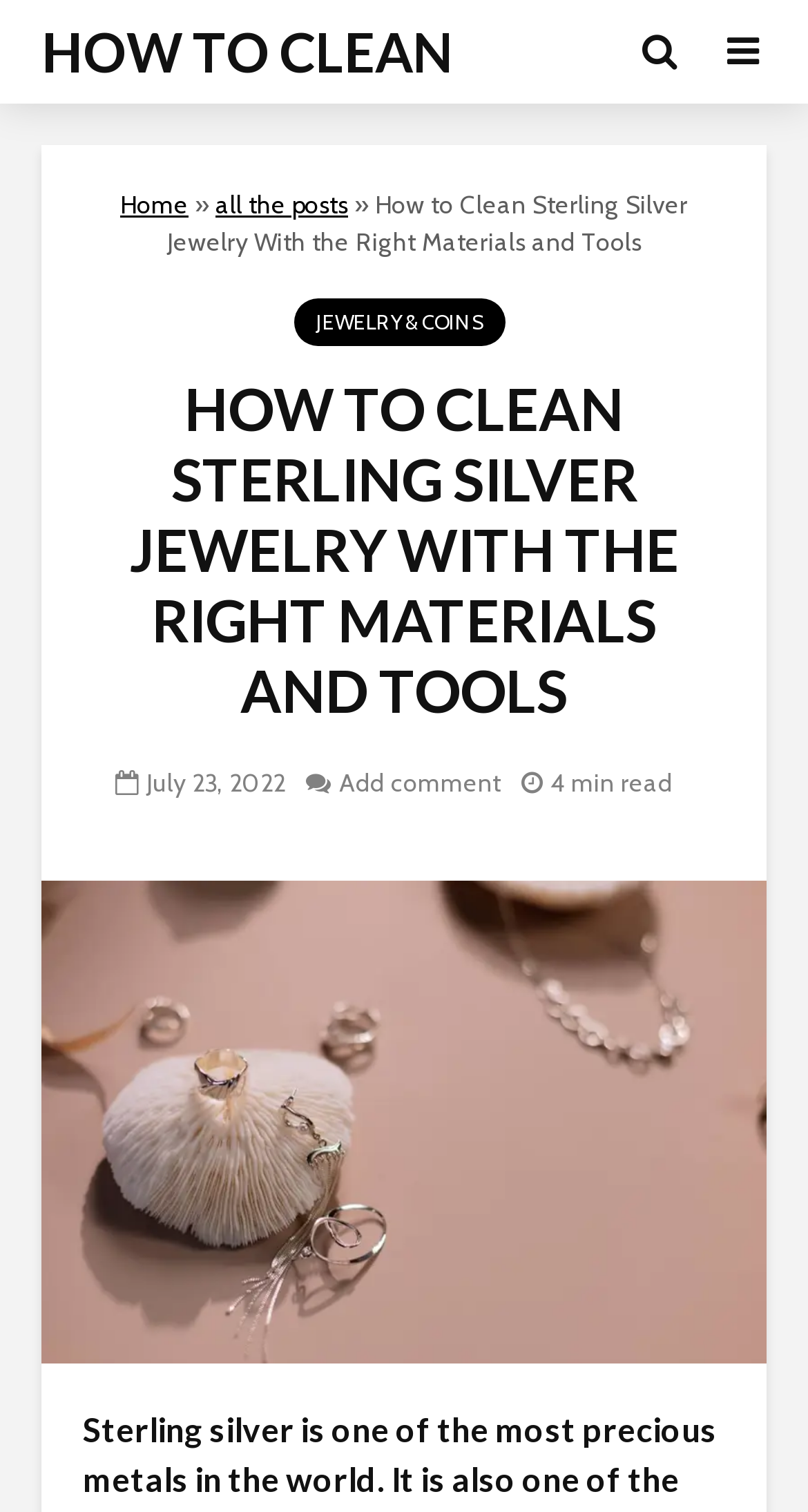Please locate the UI element described by "Add comment" and provide its bounding box coordinates.

[0.378, 0.507, 0.619, 0.528]